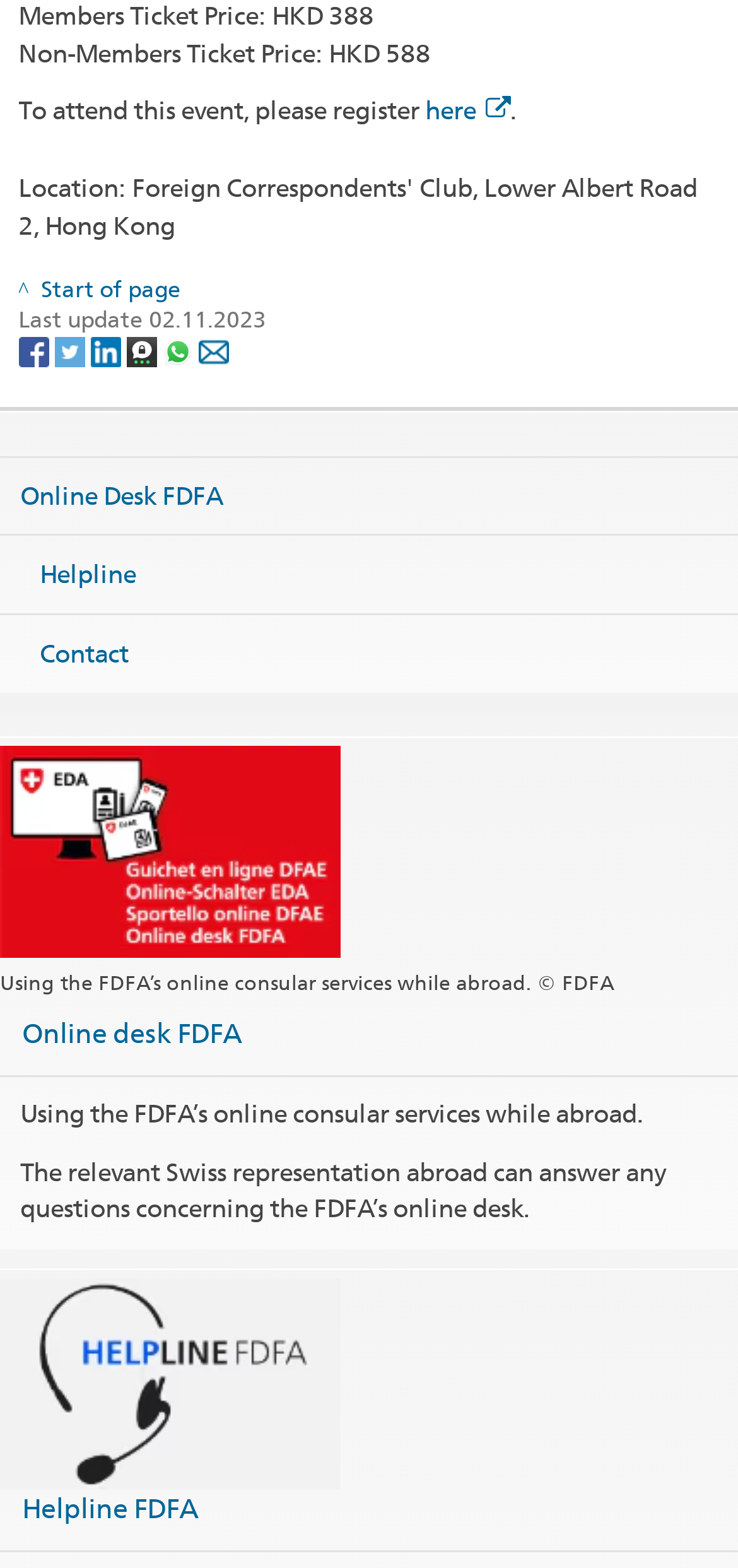Can you pinpoint the bounding box coordinates for the clickable element required for this instruction: "Learn more about Online Desk FDFA"? The coordinates should be four float numbers between 0 and 1, i.e., [left, top, right, bottom].

[0.027, 0.298, 0.301, 0.333]